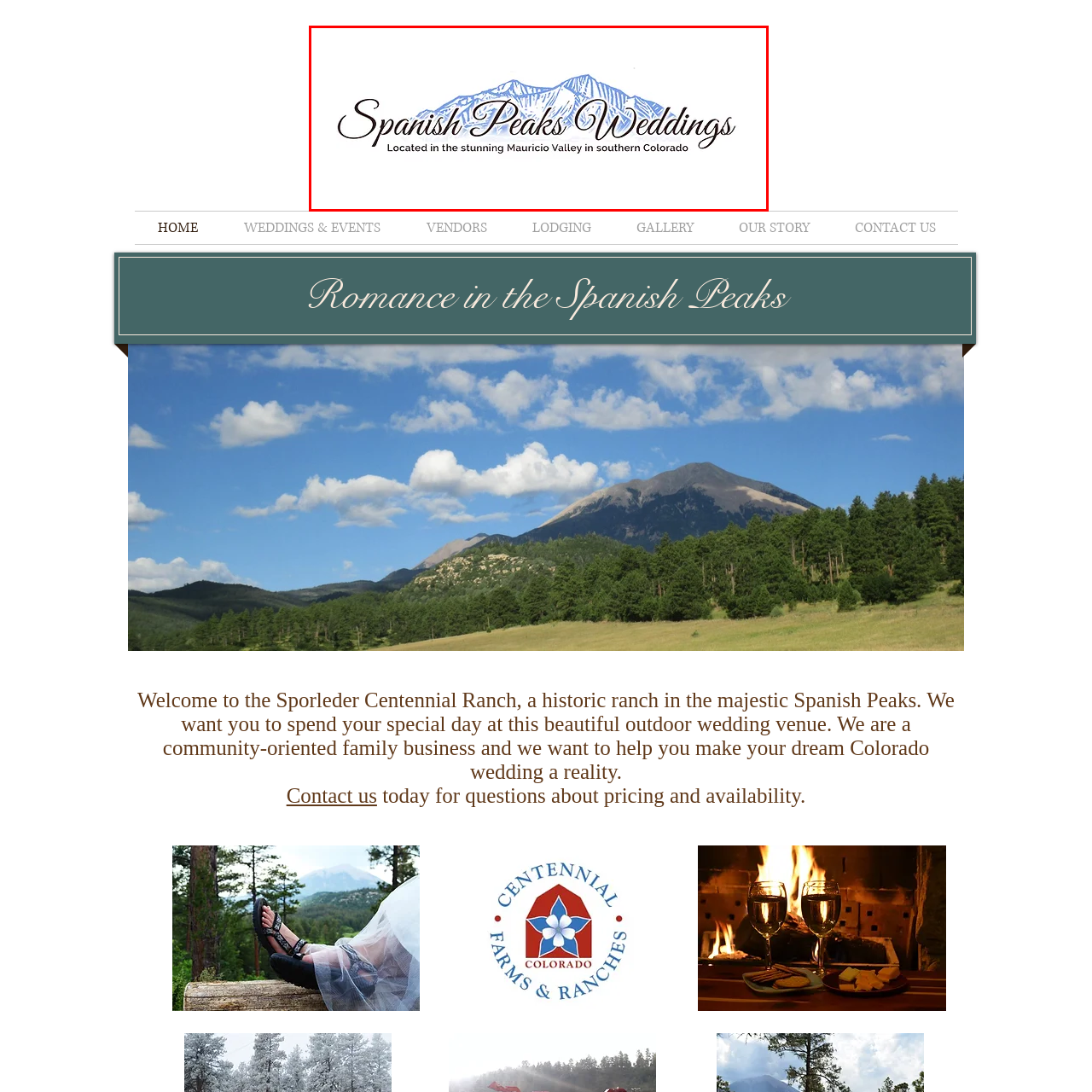Describe the scene captured within the highlighted red boundary in great detail.

The image features the elegant logo for "Spanish Peaks Weddings," prominently showcasing the name in a stylized font. Above the text, a picturesque representation of the mountain range captures the beauty of the stunning Mauricio Valley, situated in southern Colorado. The logo's color palette combines soft blue tones for the mountains with a sophisticated, flowing script for the name, creating a sense of romance and tranquility. This logo symbolizes a wedding venue that emphasizes its scenic outdoor setting and dedication to making special days memorable for its clients.